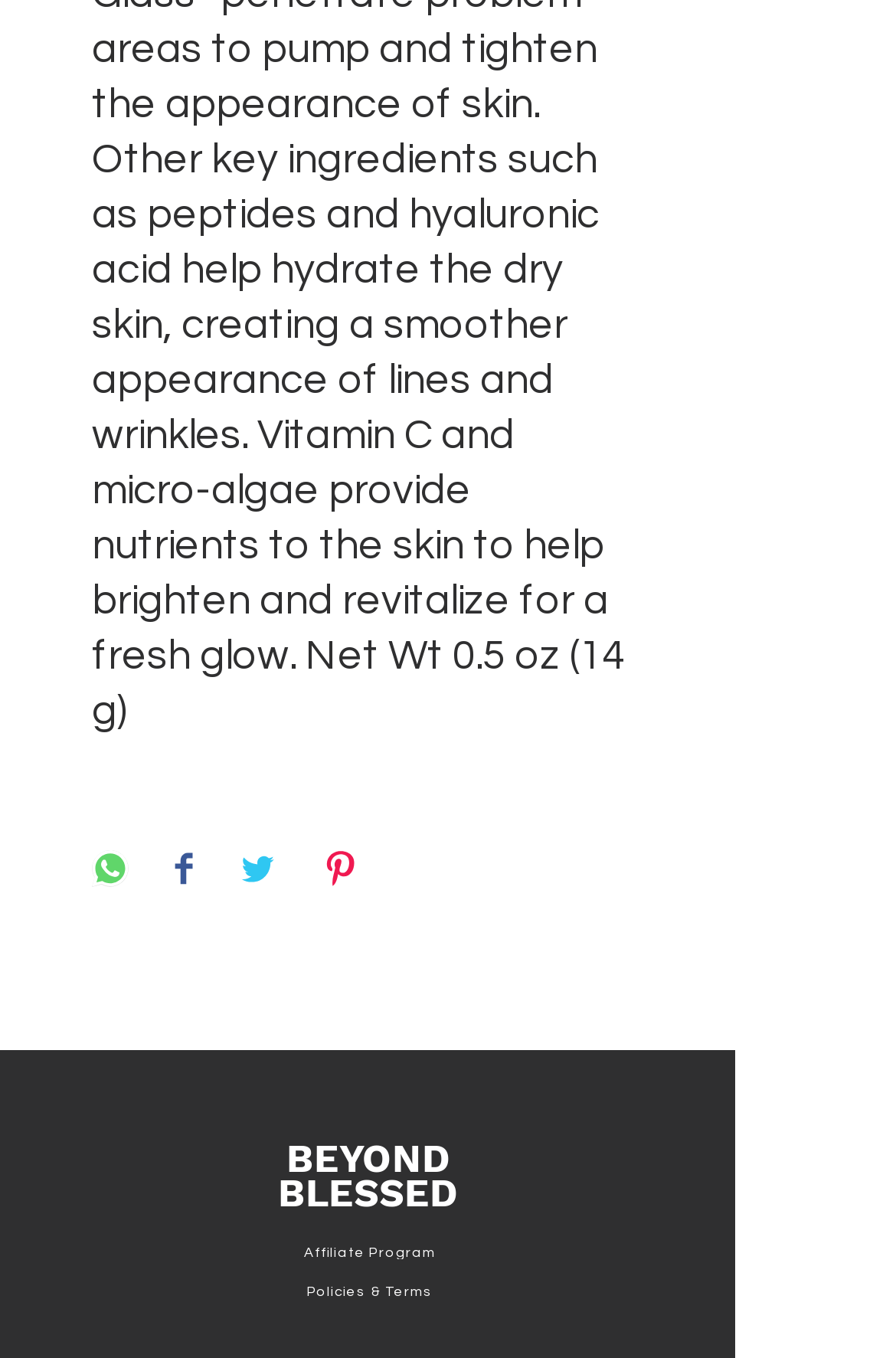What is the first social media platform to share on?
Answer briefly with a single word or phrase based on the image.

WhatsApp